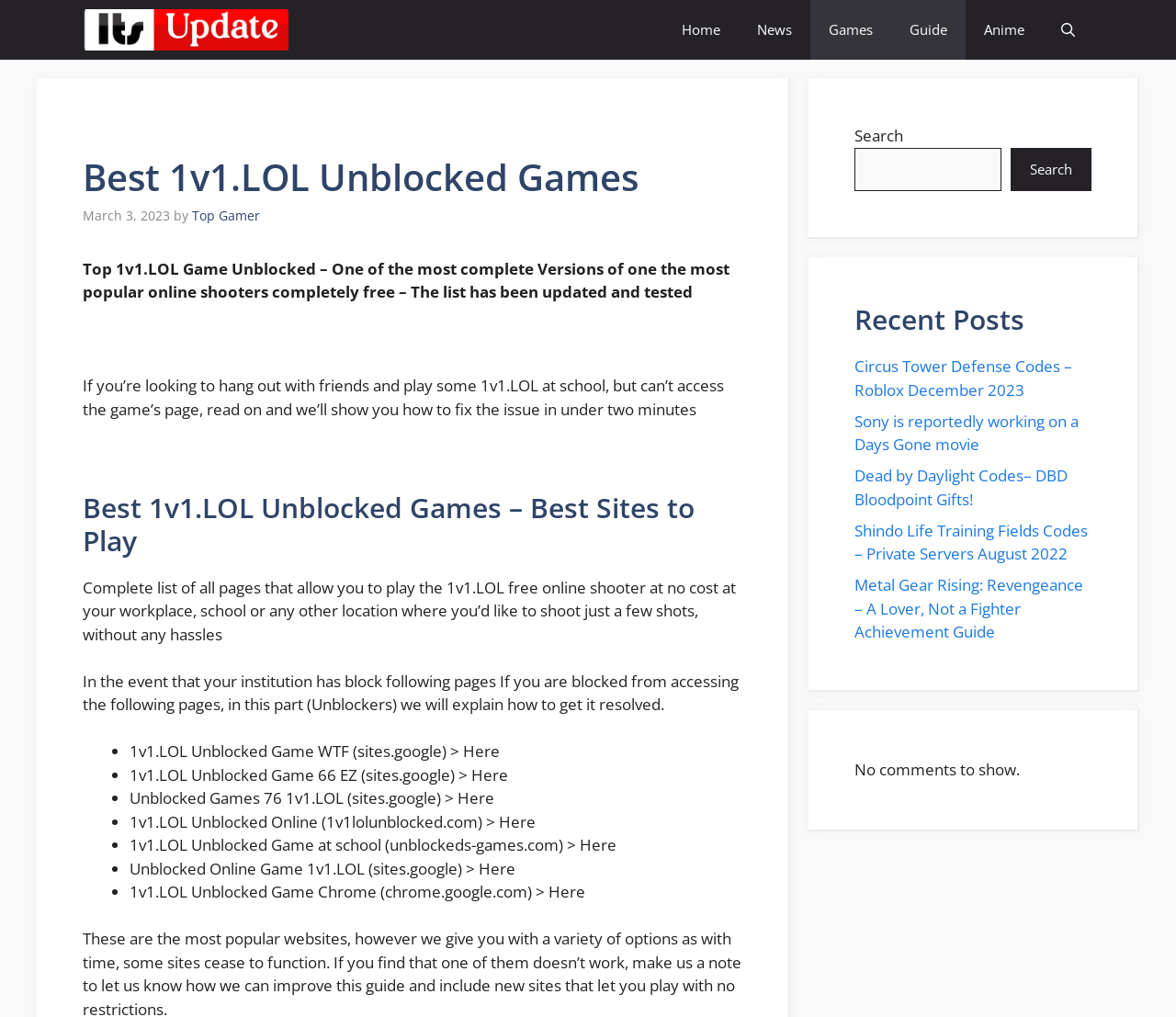Please identify the bounding box coordinates of the area that needs to be clicked to fulfill the following instruction: "Click the 'Home' link."

[0.564, 0.0, 0.628, 0.059]